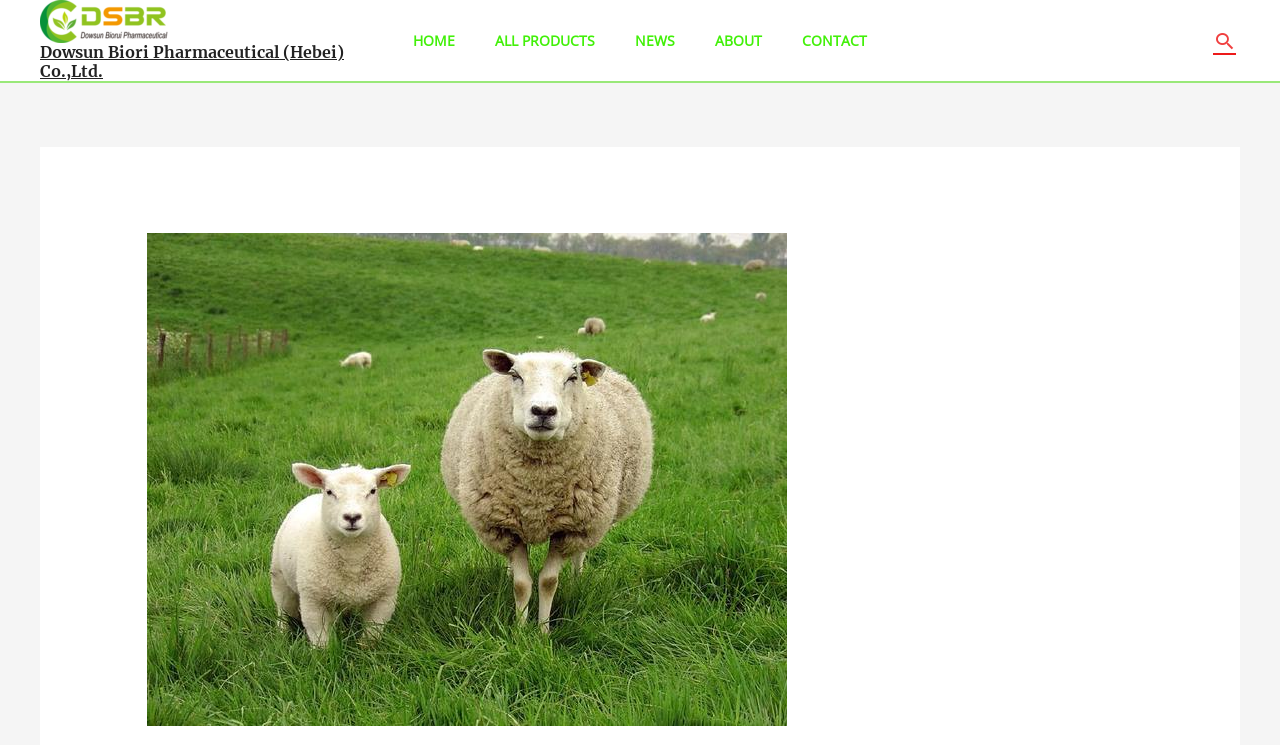Please determine the bounding box coordinates for the UI element described as: "Cookie Policy".

None